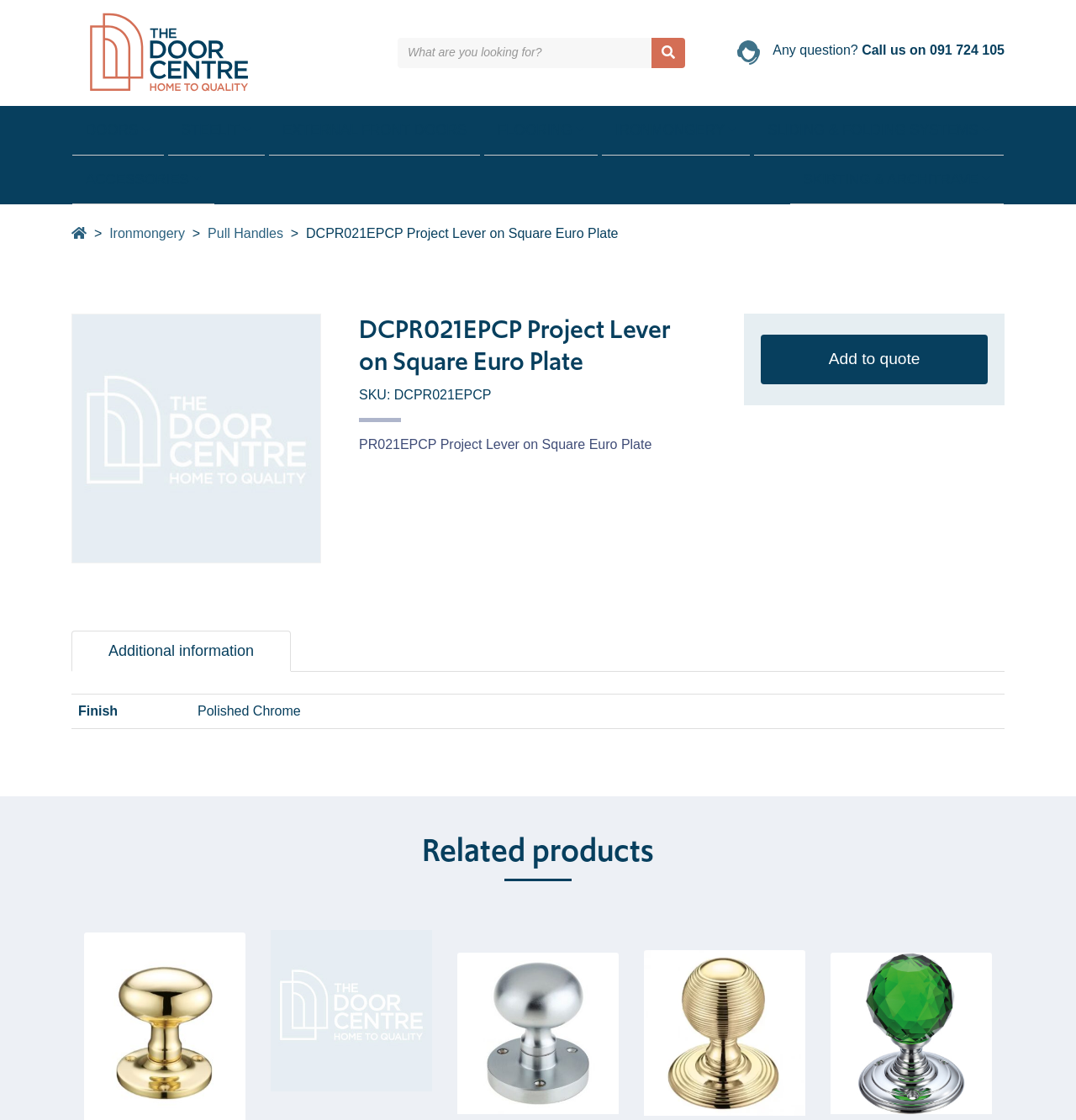Using the given element description, provide the bounding box coordinates (top-left x, top-left y, bottom-right x, bottom-right y) for the corresponding UI element in the screenshot: Ironmongery

[0.102, 0.182, 0.172, 0.196]